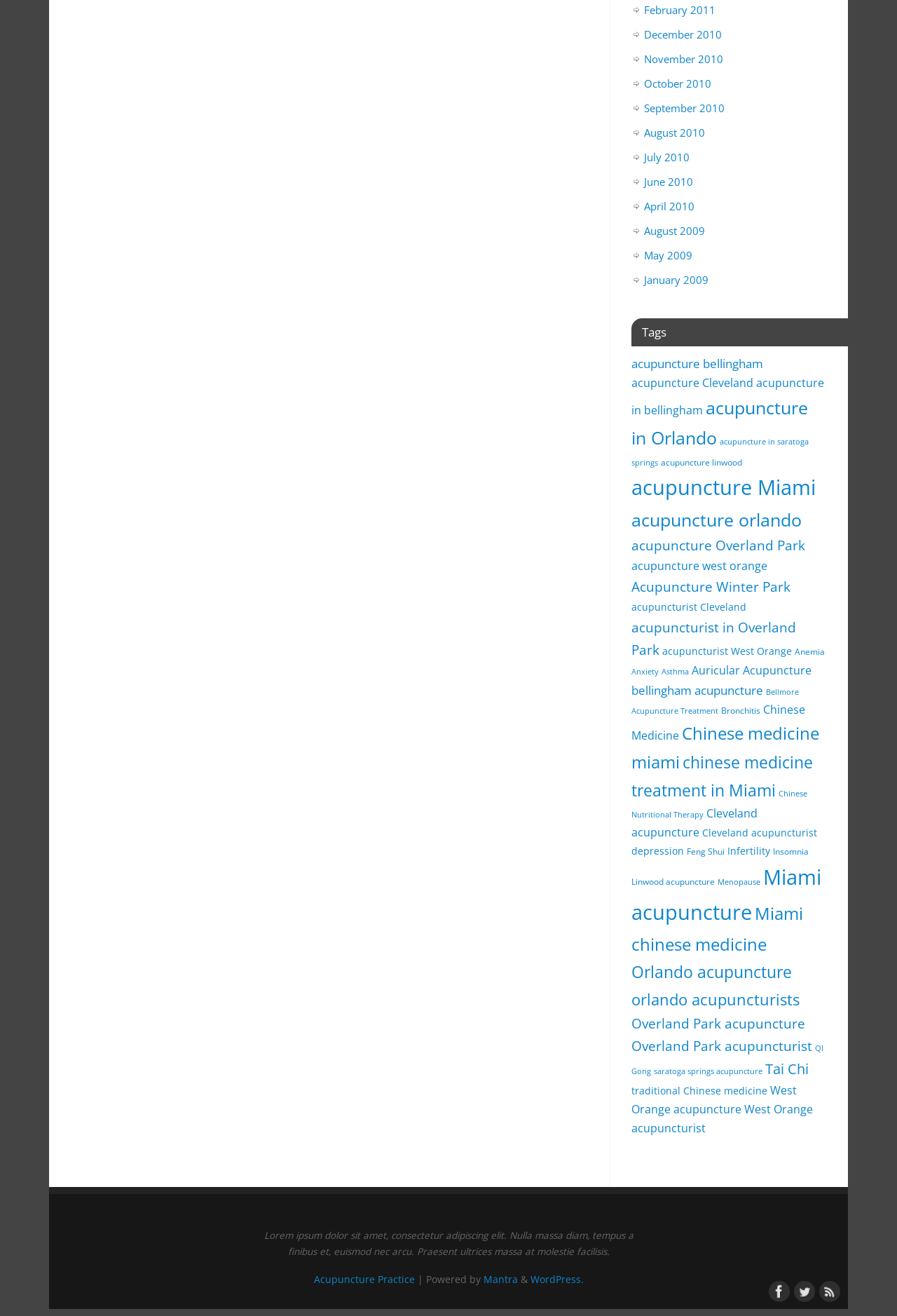Specify the bounding box coordinates of the region I need to click to perform the following instruction: "View the 'Acupuncture Practice' page". The coordinates must be four float numbers in the range of 0 to 1, i.e., [left, top, right, bottom].

[0.35, 0.968, 0.462, 0.977]